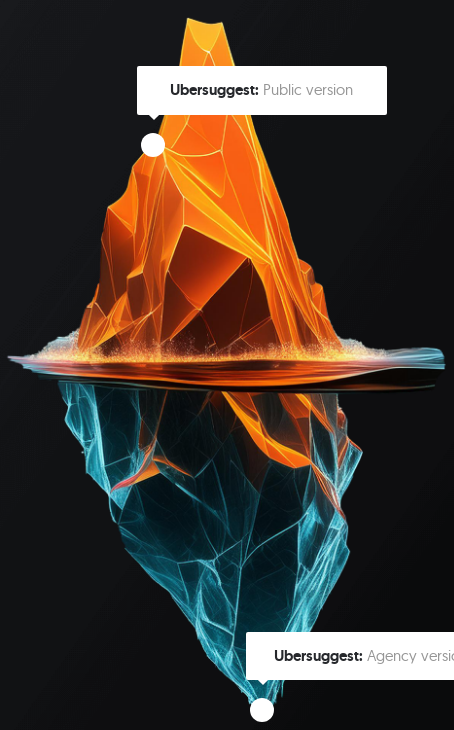How many sections does the iceberg have?
Based on the image, provide a one-word or brief-phrase response.

Two